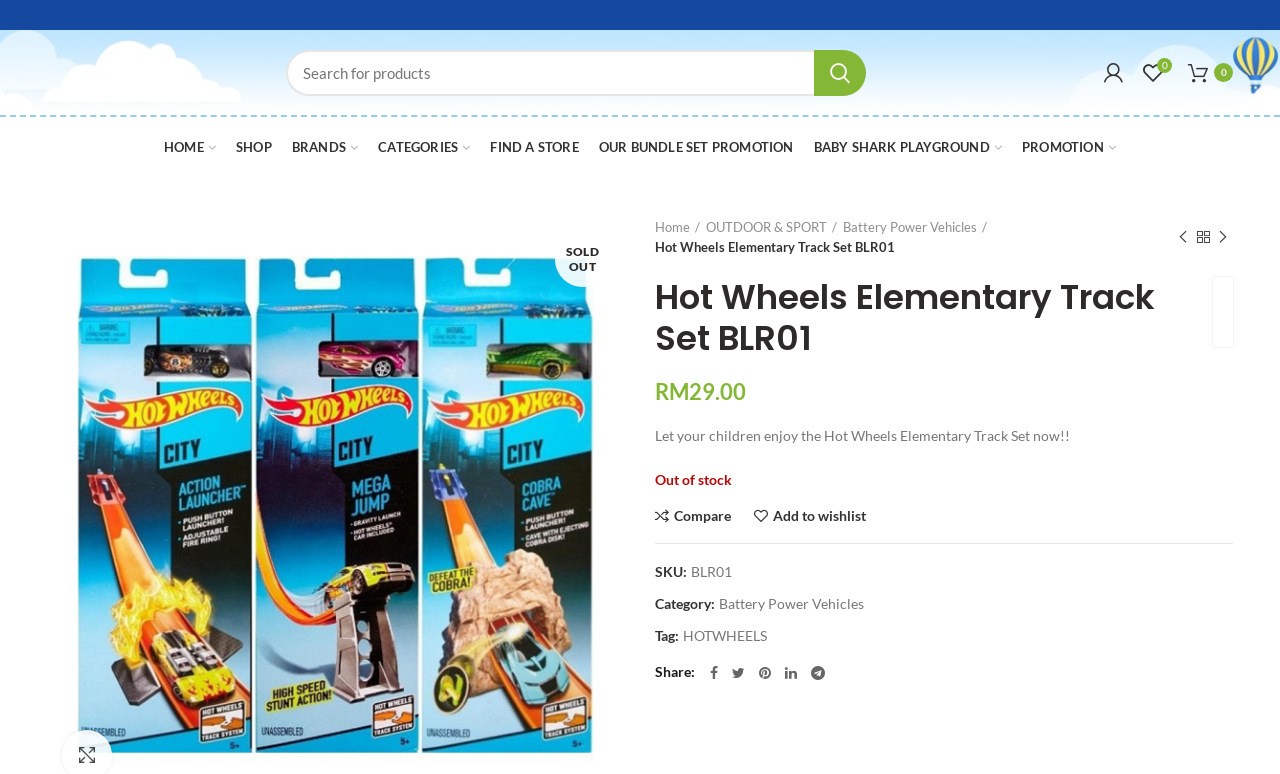By analyzing the image, answer the following question with a detailed response: What is the current stock status of the product?

The current stock status of the product can be found in the static text element on the webpage, which is 'Out of stock', indicating that the product is currently unavailable.